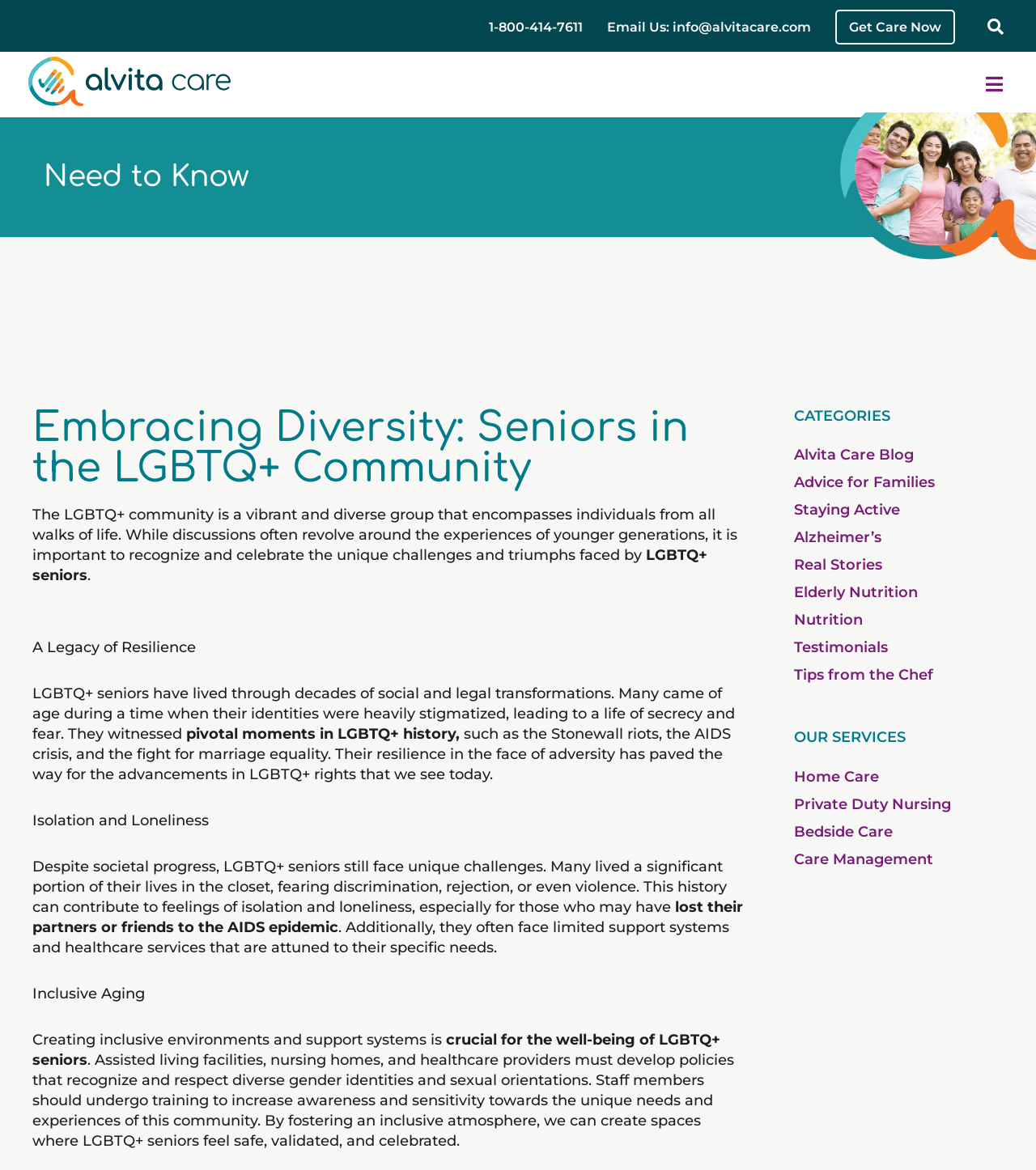Identify the bounding box coordinates of the section to be clicked to complete the task described by the following instruction: "Read the Alvita Care Blog". The coordinates should be four float numbers between 0 and 1, formatted as [left, top, right, bottom].

[0.766, 0.377, 0.965, 0.401]